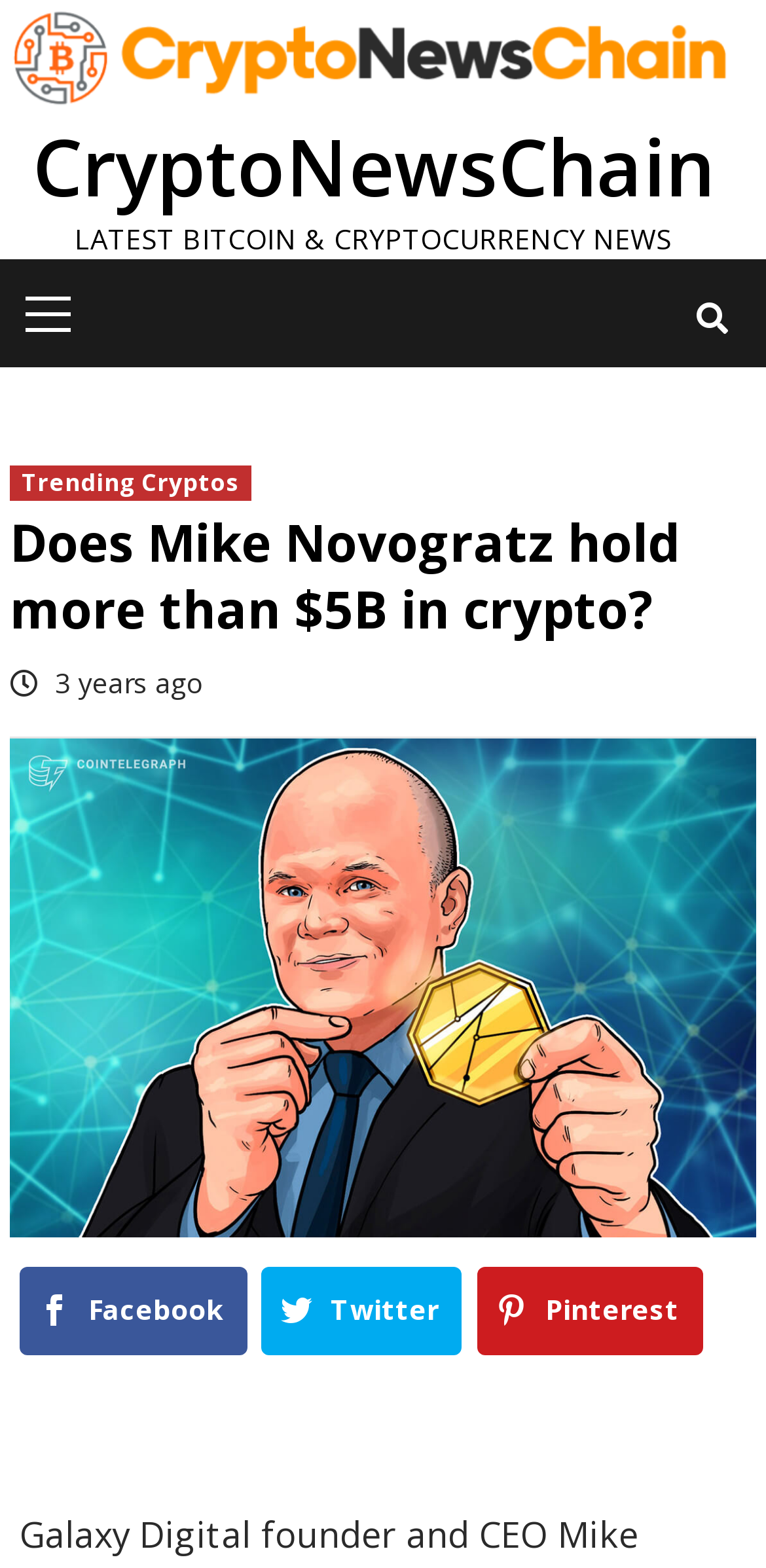What is the category of the news article?
Using the image as a reference, answer with just one word or a short phrase.

Cryptocurrency